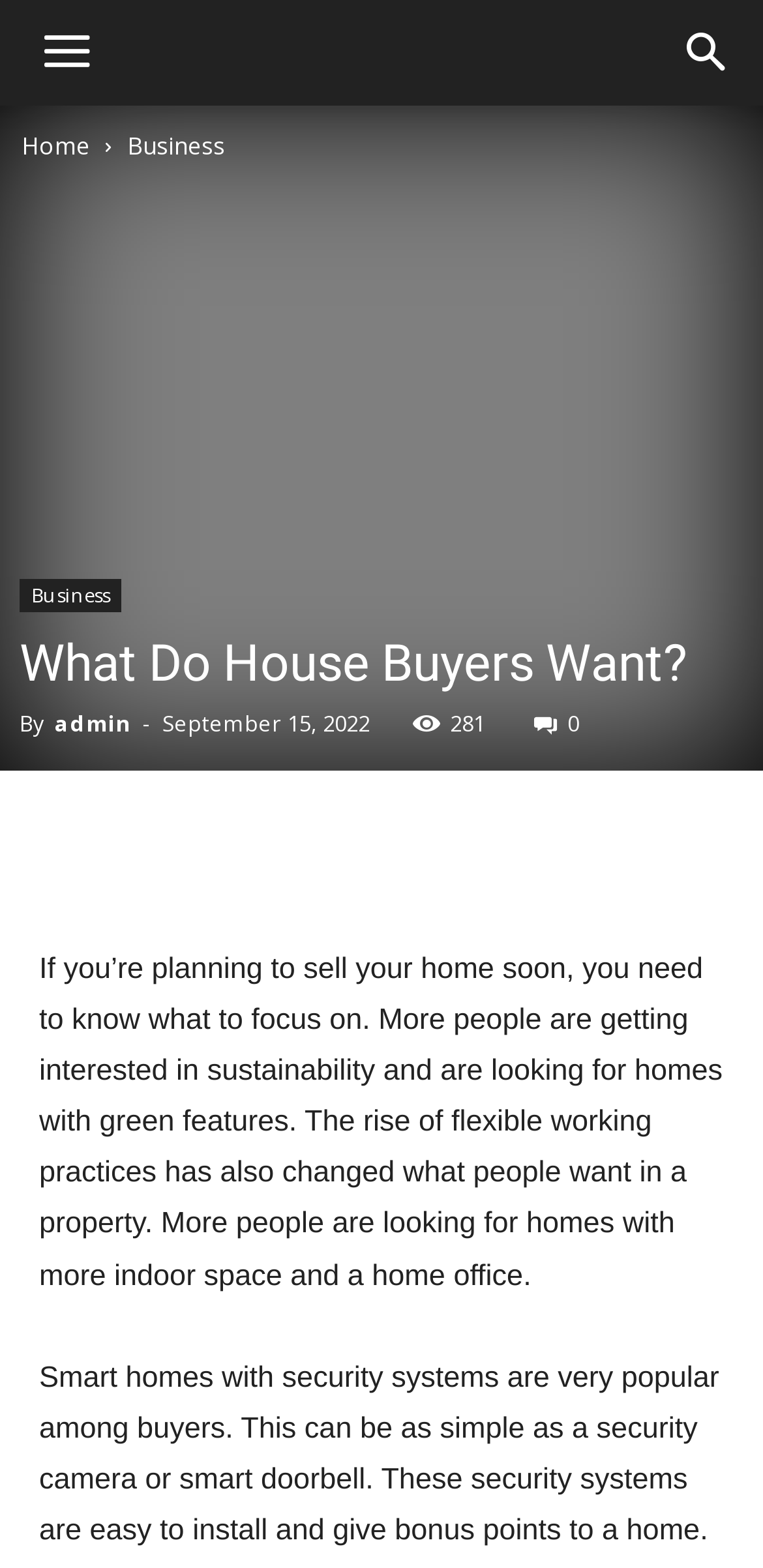Please provide a brief answer to the following inquiry using a single word or phrase:
What feature are people looking for in homes?

Green features